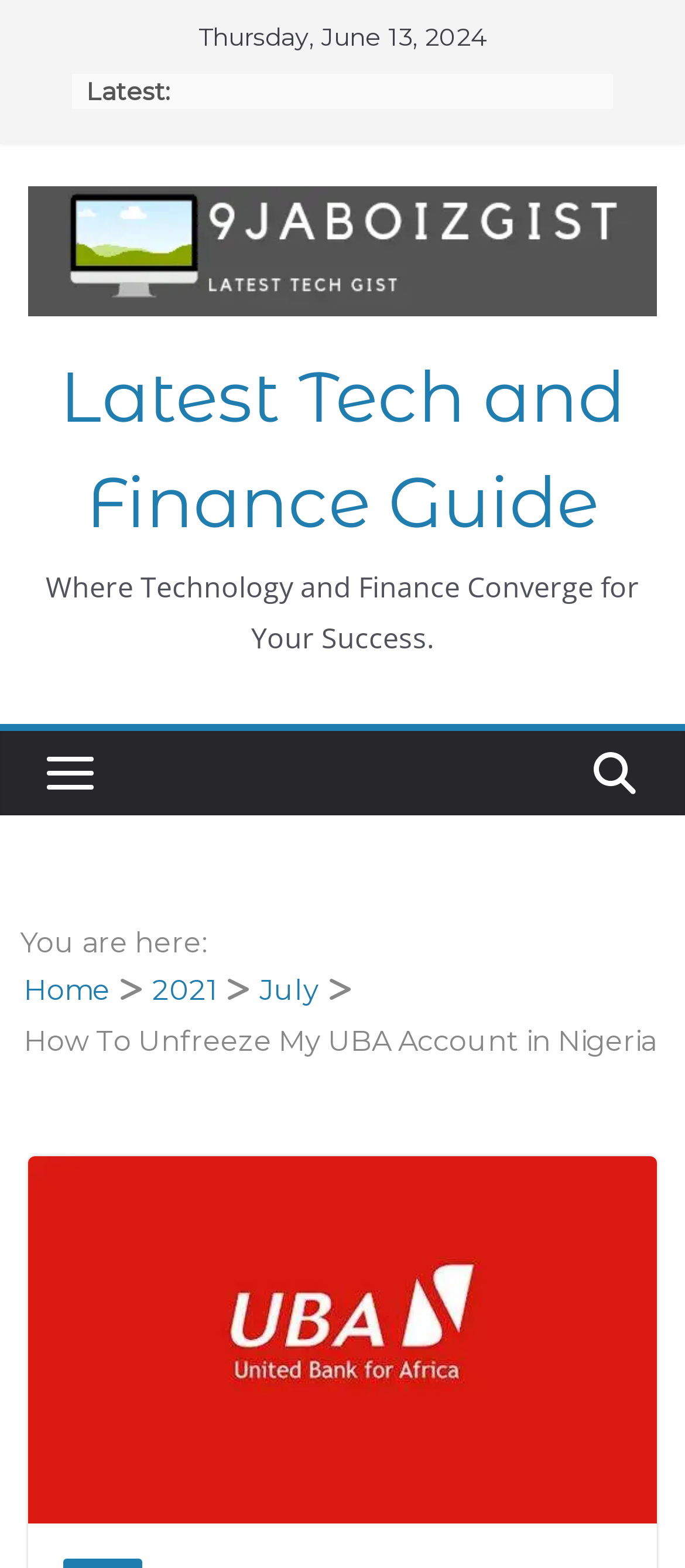What is the purpose of the section 'Breadcrumbs'?
Please provide a comprehensive answer based on the details in the screenshot.

The section 'Breadcrumbs' is used to show the navigation path of the current webpage. This can be inferred by looking at the elements within the 'Breadcrumbs' section, which include links to 'Home', '2021', 'July', and the current webpage title.